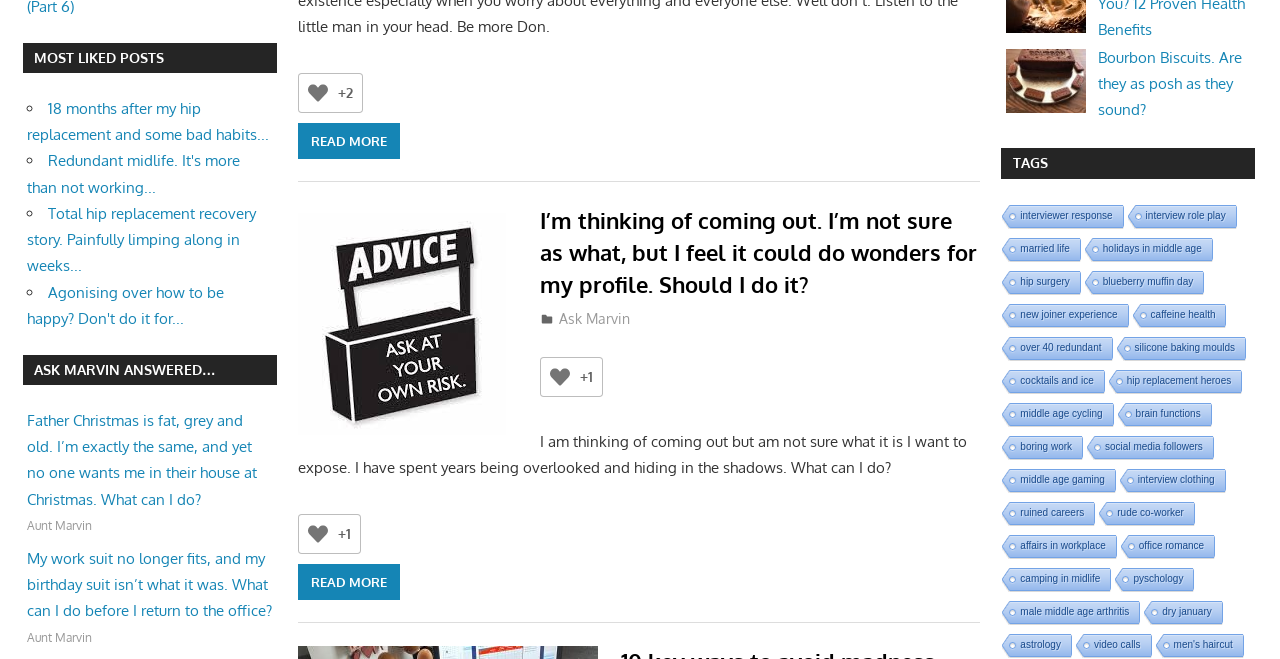Review the image closely and give a comprehensive answer to the question: What is the topic of the section with the heading 'TAGS'?

The section with the heading 'TAGS' contains a list of links with various topics such as 'interviewer response', 'married life', 'hip surgery', and many others, indicating that this section is about various topics.